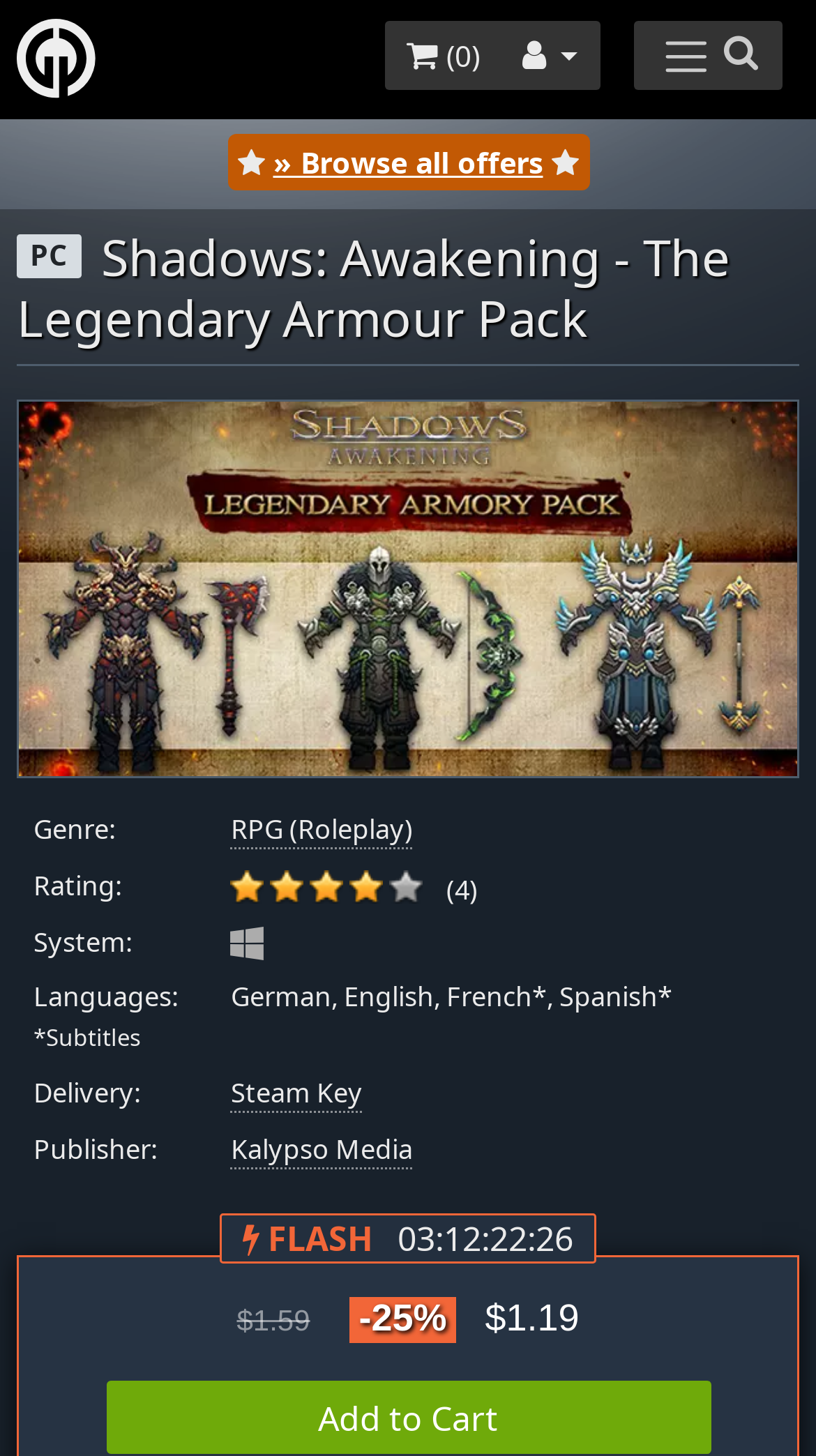Kindly provide the bounding box coordinates of the section you need to click on to fulfill the given instruction: "Add to Cart".

[0.129, 0.948, 0.871, 0.999]